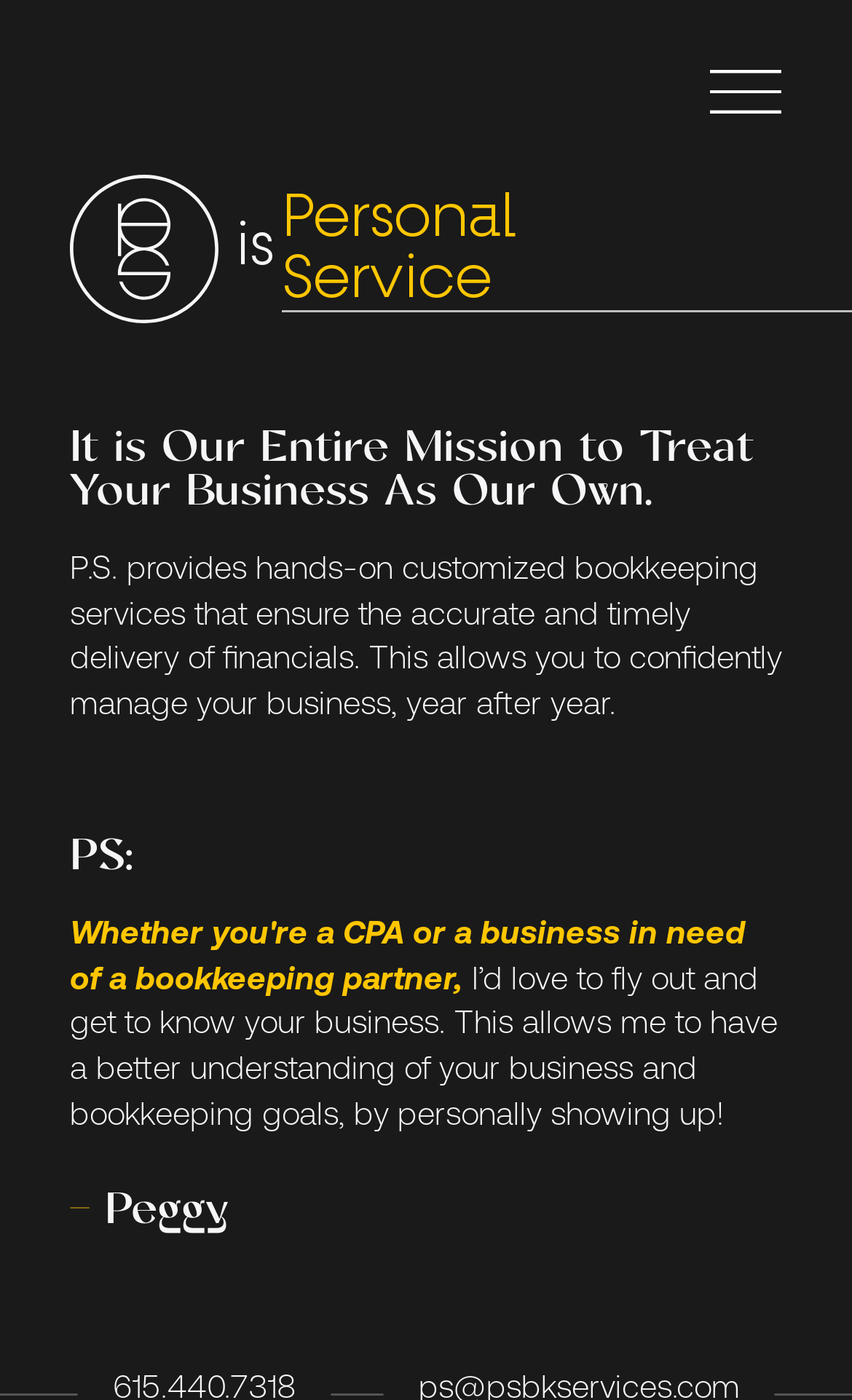How many images are on the webpage?
Answer with a single word or phrase, using the screenshot for reference.

2